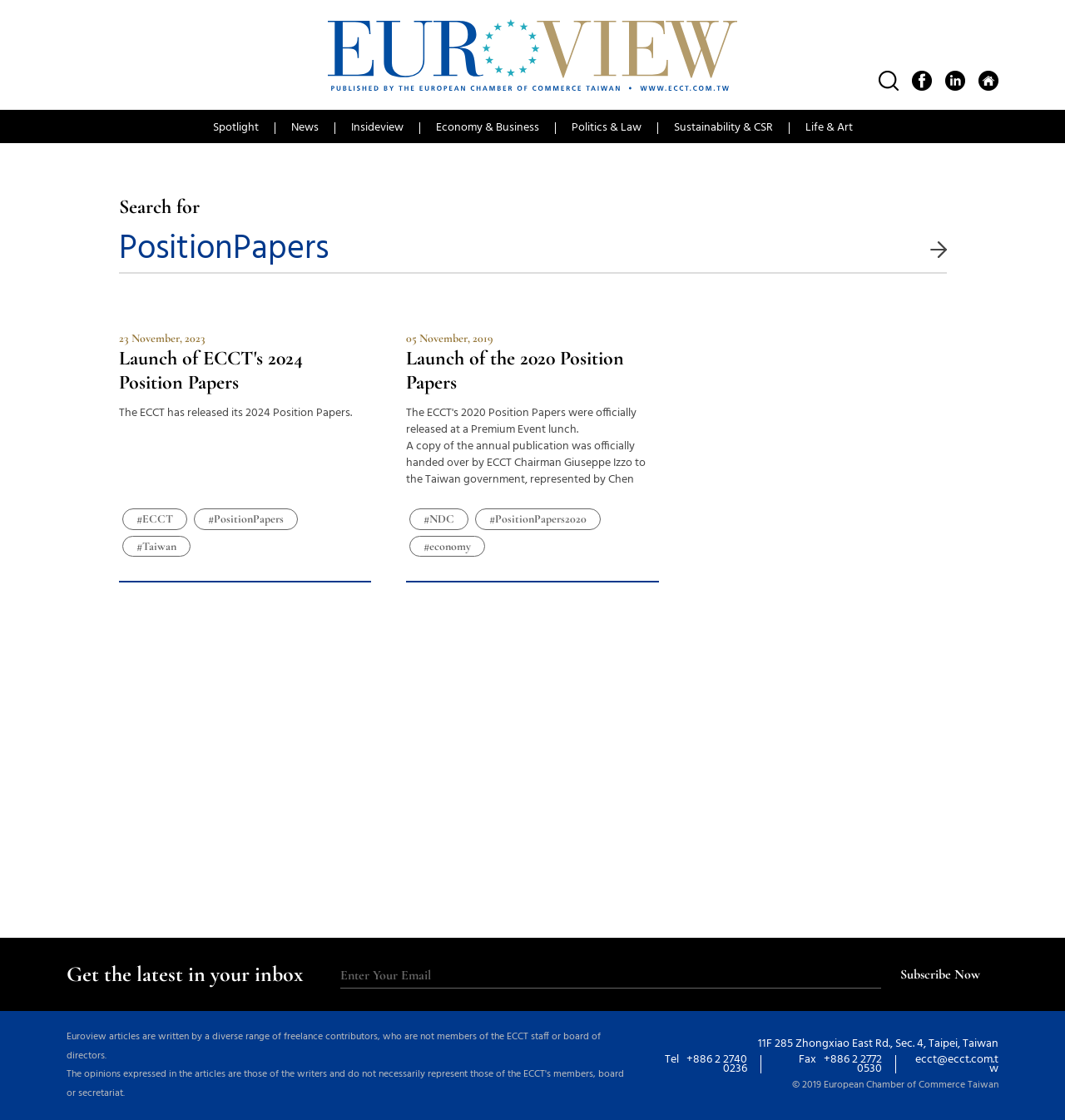What is the purpose of the search bar?
Please give a detailed and elaborate answer to the question.

The purpose of the search bar can be found in the static text element 'Search for' located next to the textbox, indicating that the search bar is used to search for specific content on the webpage.